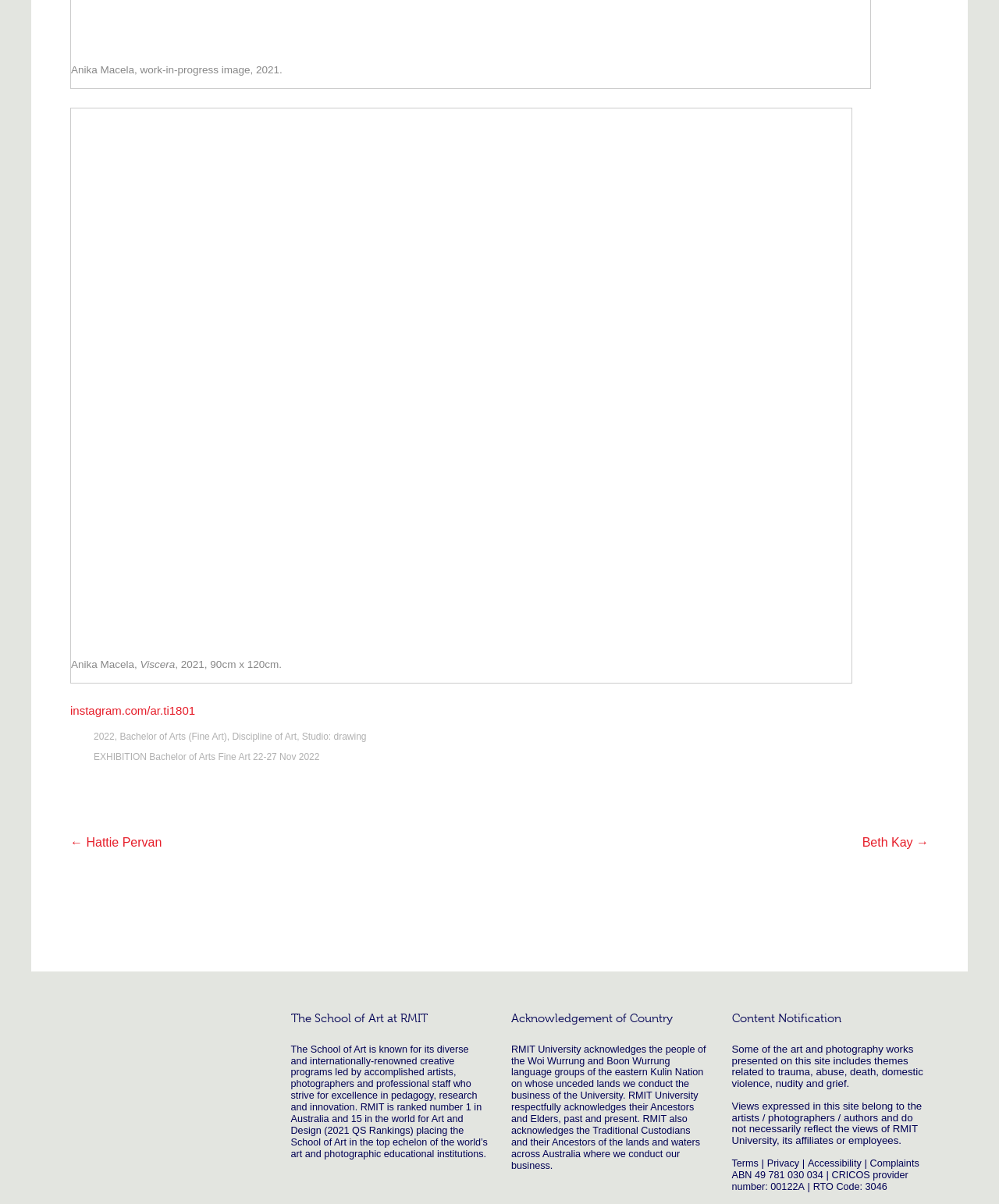What is the name of the school at RMIT?
Refer to the screenshot and respond with a concise word or phrase.

The School of Art